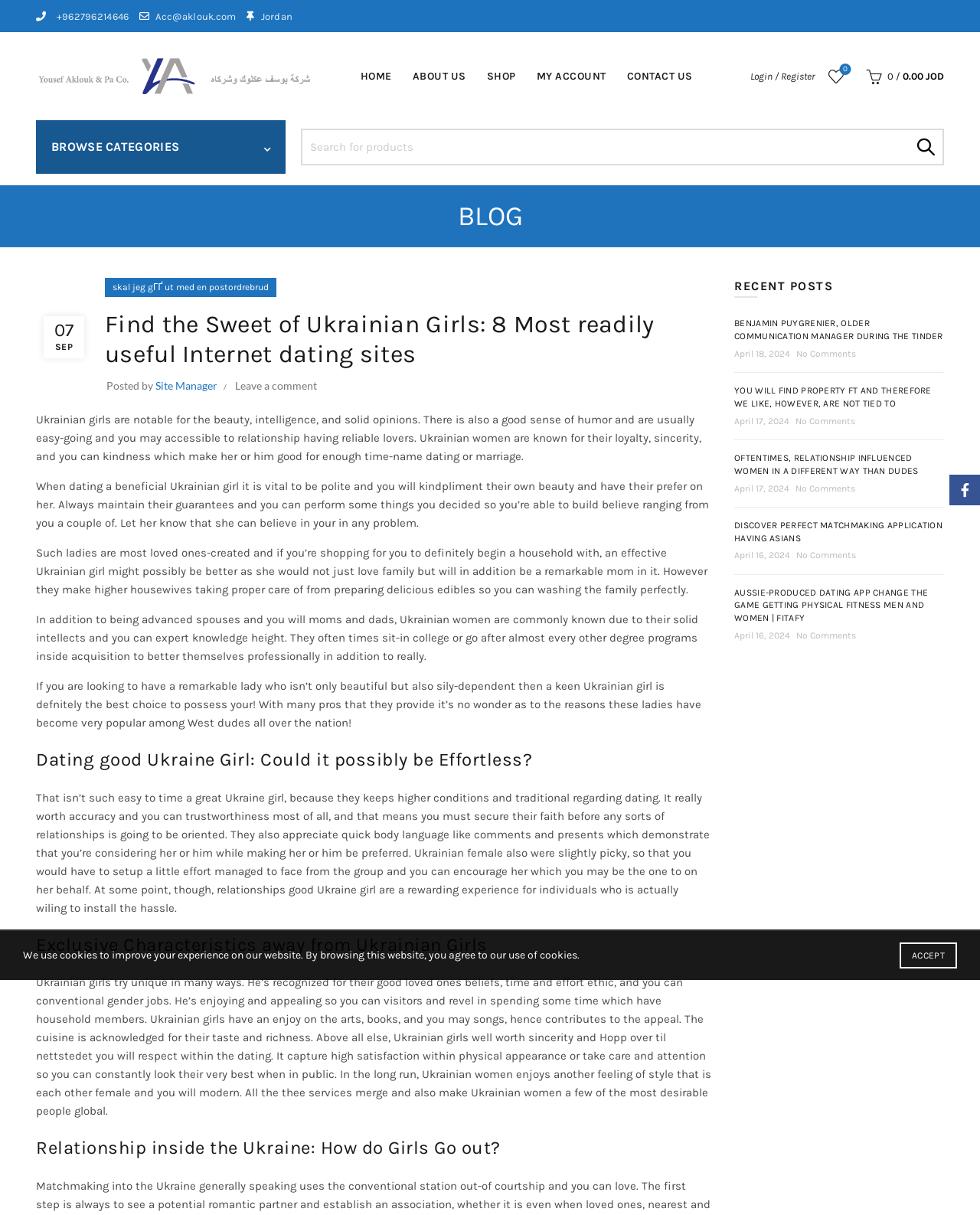Answer the question in one word or a short phrase:
How many recent posts are listed on this webpage?

5